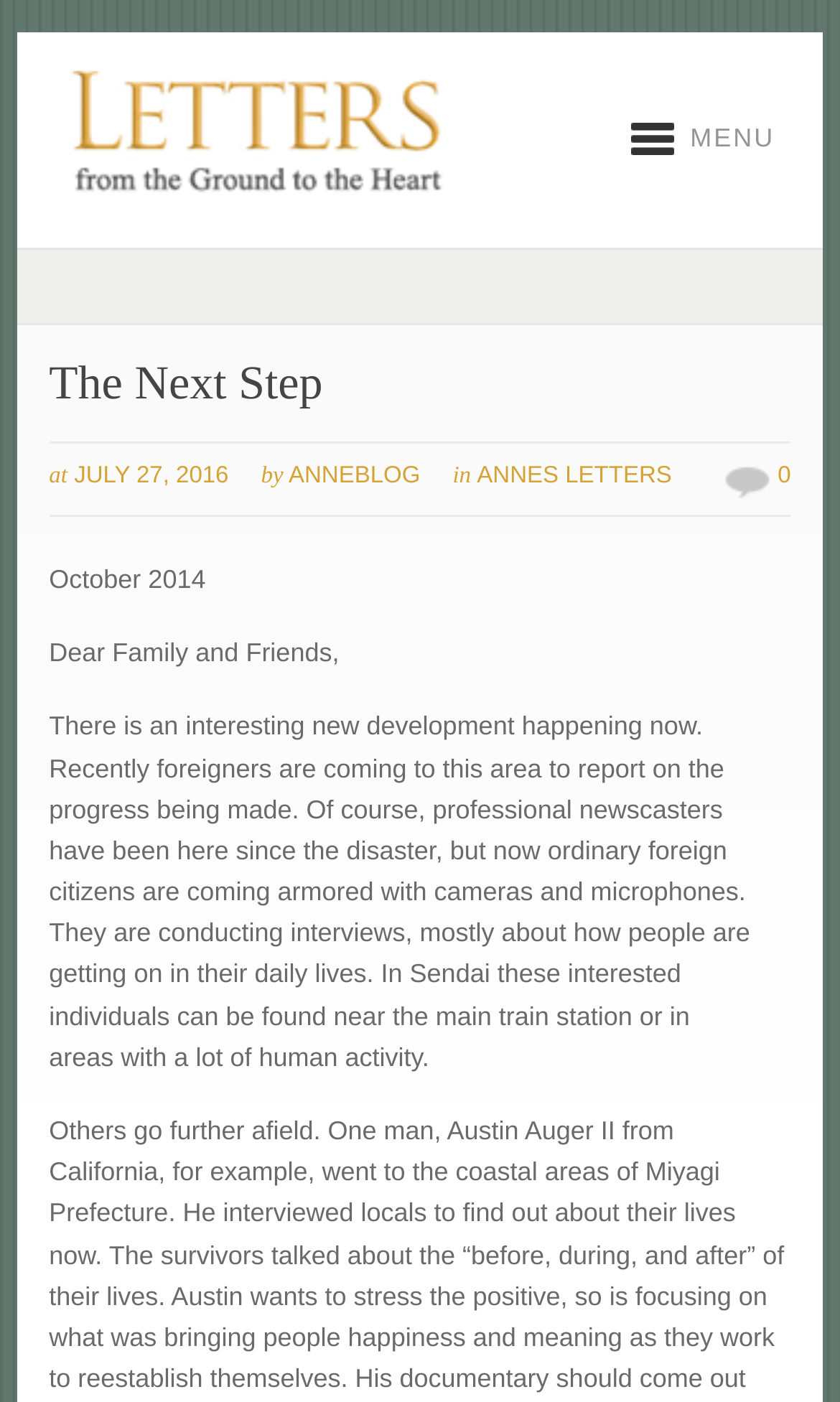What is the date mentioned in the webpage?
Using the image as a reference, answer the question in detail.

The date 'October 2014' is mentioned in the webpage as the title of the blog post, which can be found in the StaticText element with the bounding box coordinates [0.058, 0.402, 0.245, 0.424].